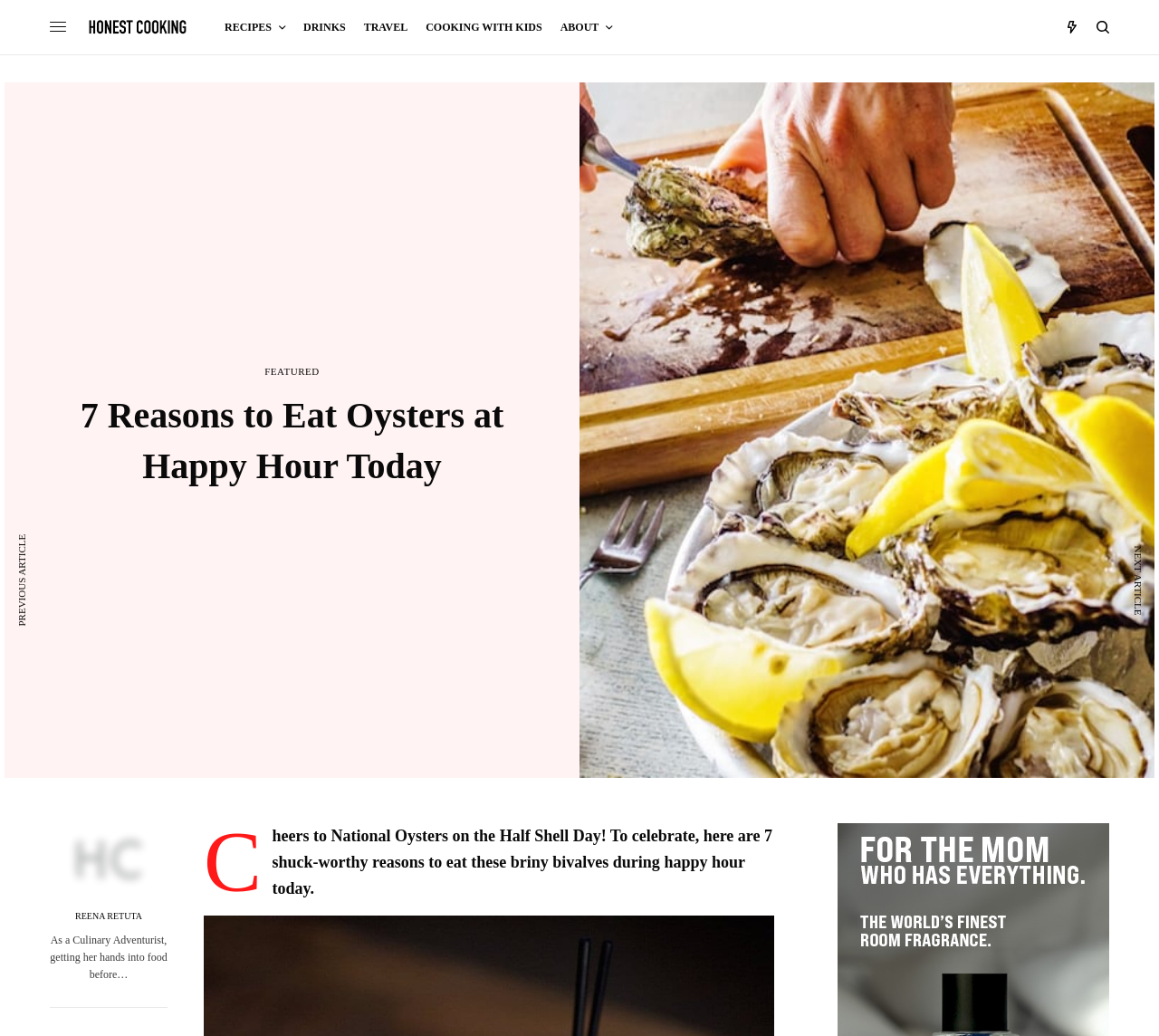Identify the bounding box coordinates of the area you need to click to perform the following instruction: "go to 'FEATURED'".

[0.228, 0.354, 0.276, 0.364]